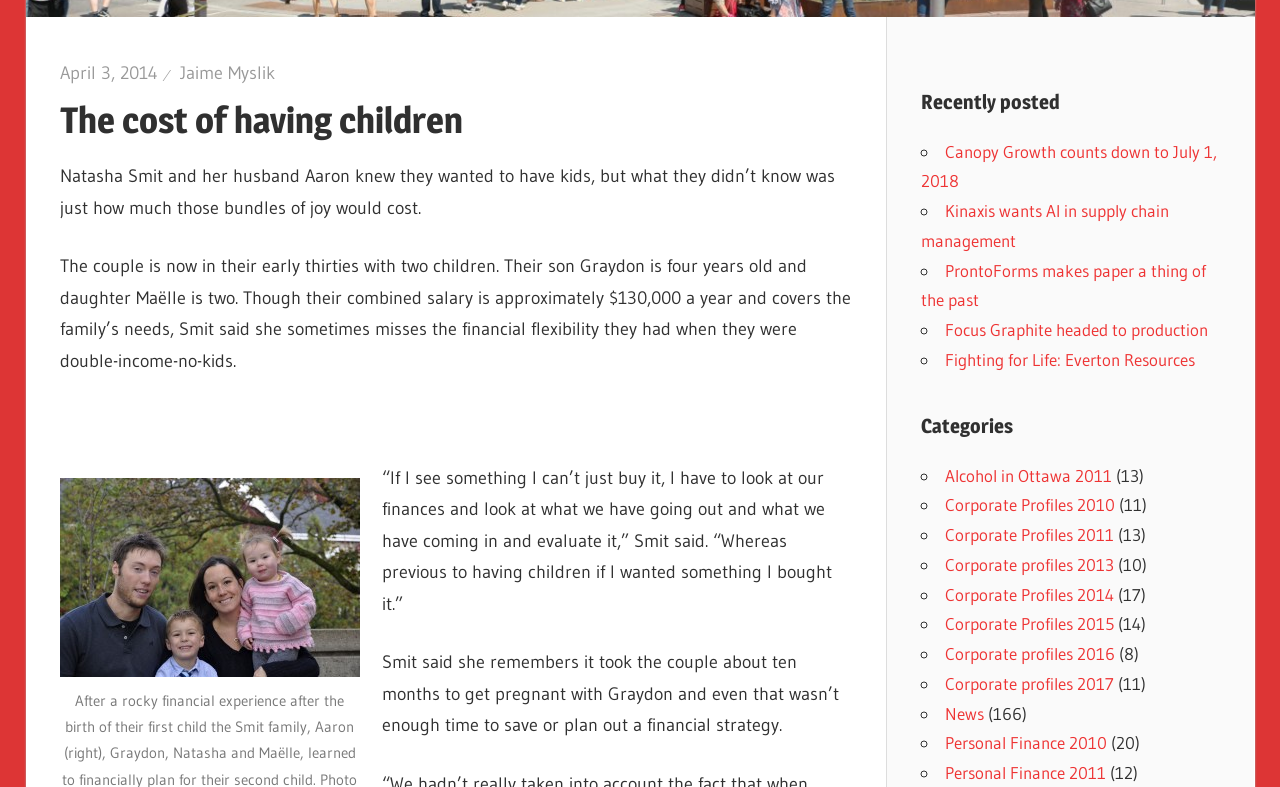Given the following UI element description: "News", find the bounding box coordinates in the webpage screenshot.

[0.738, 0.893, 0.769, 0.92]